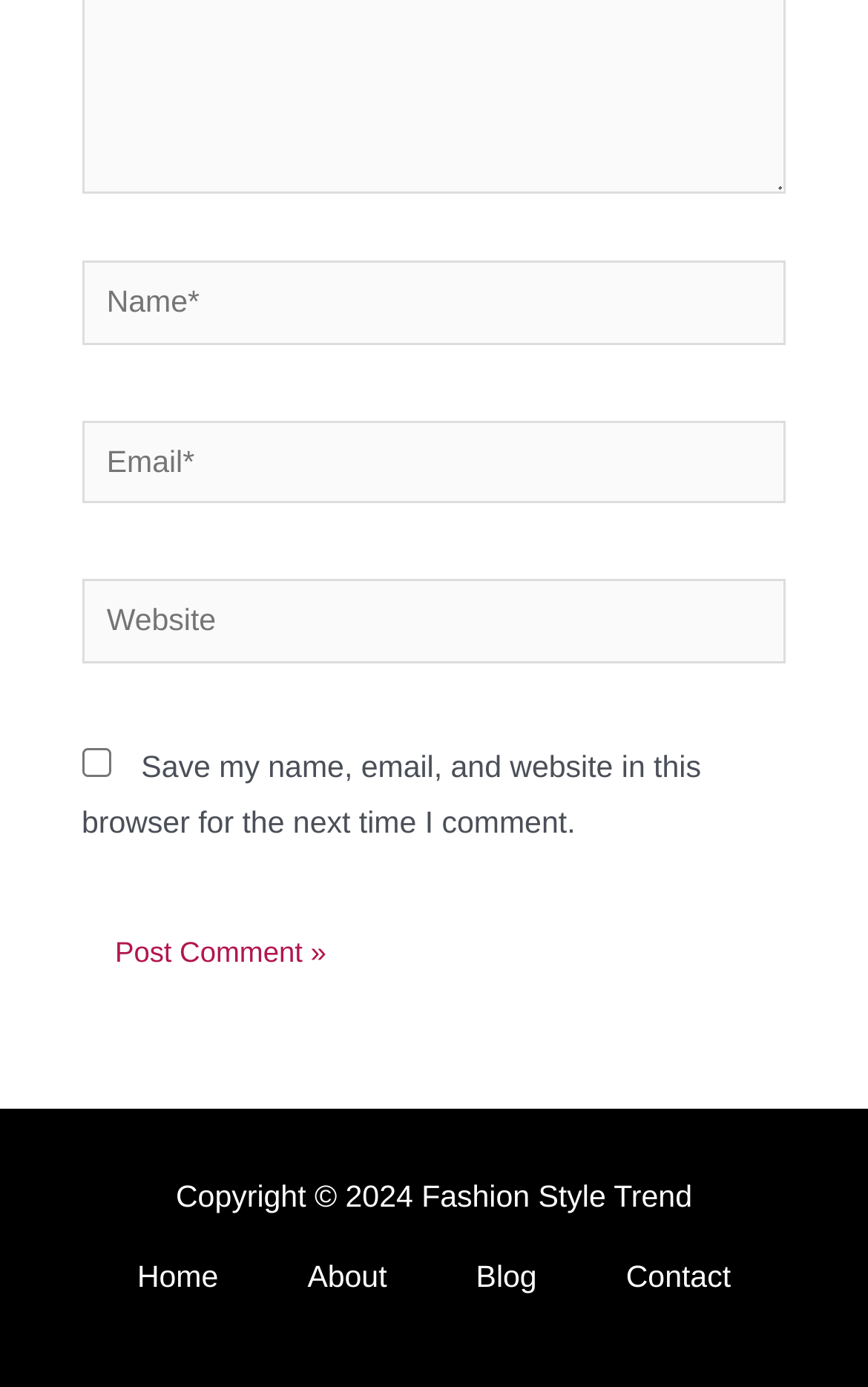Locate the bounding box coordinates of the clickable area to execute the instruction: "Enter your name". Provide the coordinates as four float numbers between 0 and 1, represented as [left, top, right, bottom].

[0.094, 0.188, 0.906, 0.248]